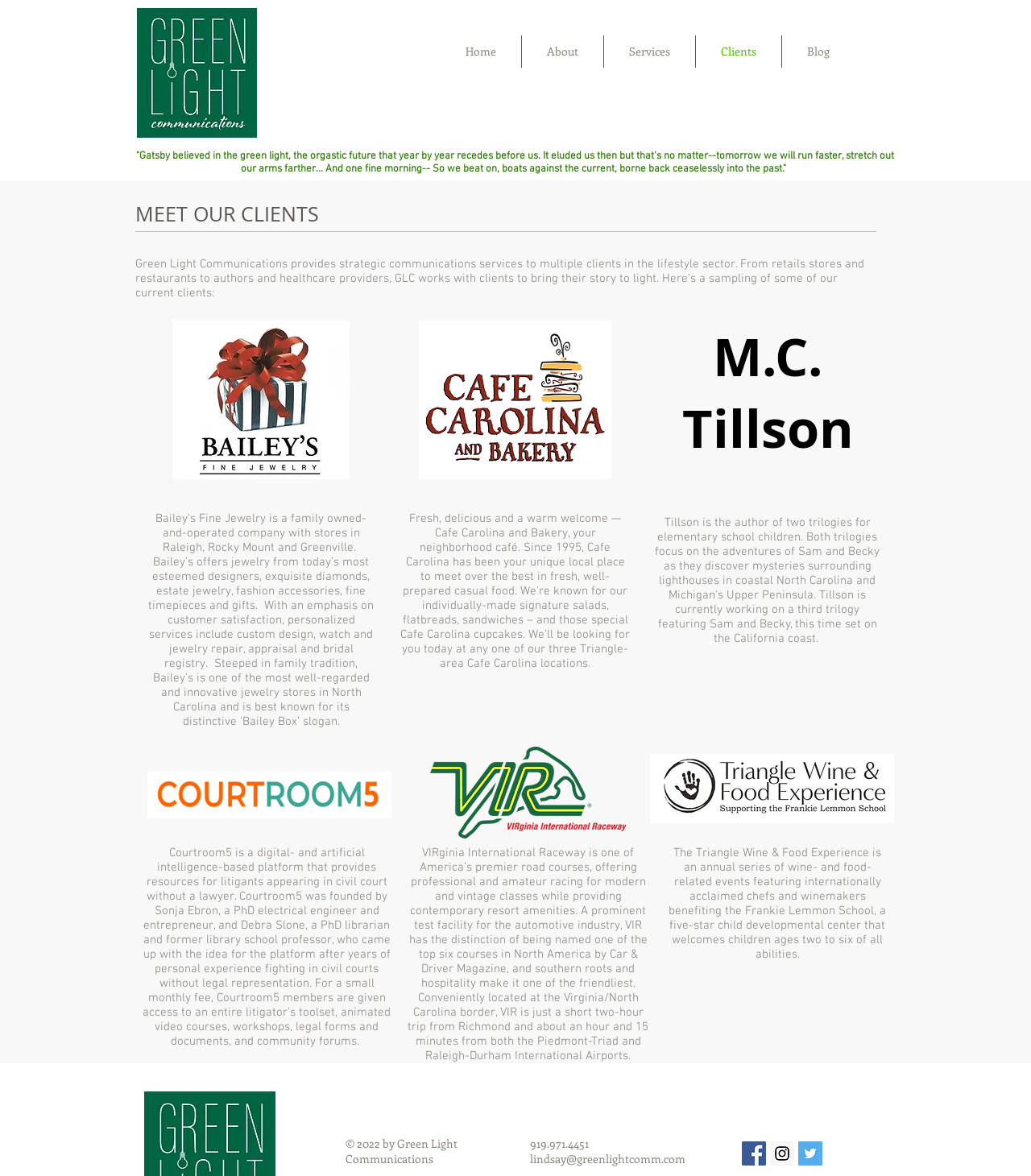Please respond to the question using a single word or phrase:
What is the name of the road course mentioned?

VIRginia International Raceway